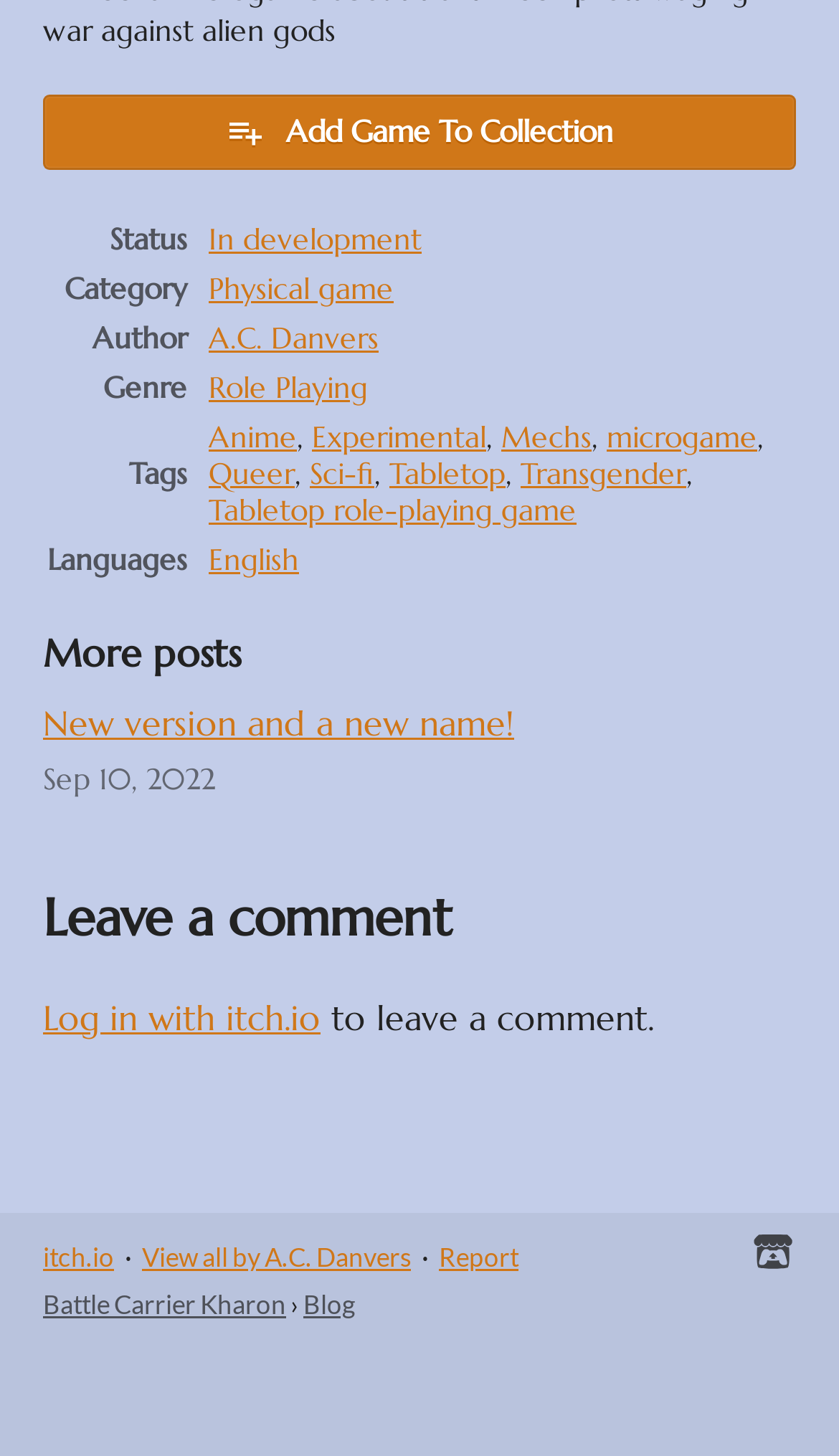What is the date of the latest post?
From the details in the image, answer the question comprehensively.

The date of the latest post can be found in the abbreviation element, which has a value of '10 September 2022 @ 17:00 UTC', indicating the date and time of the post.